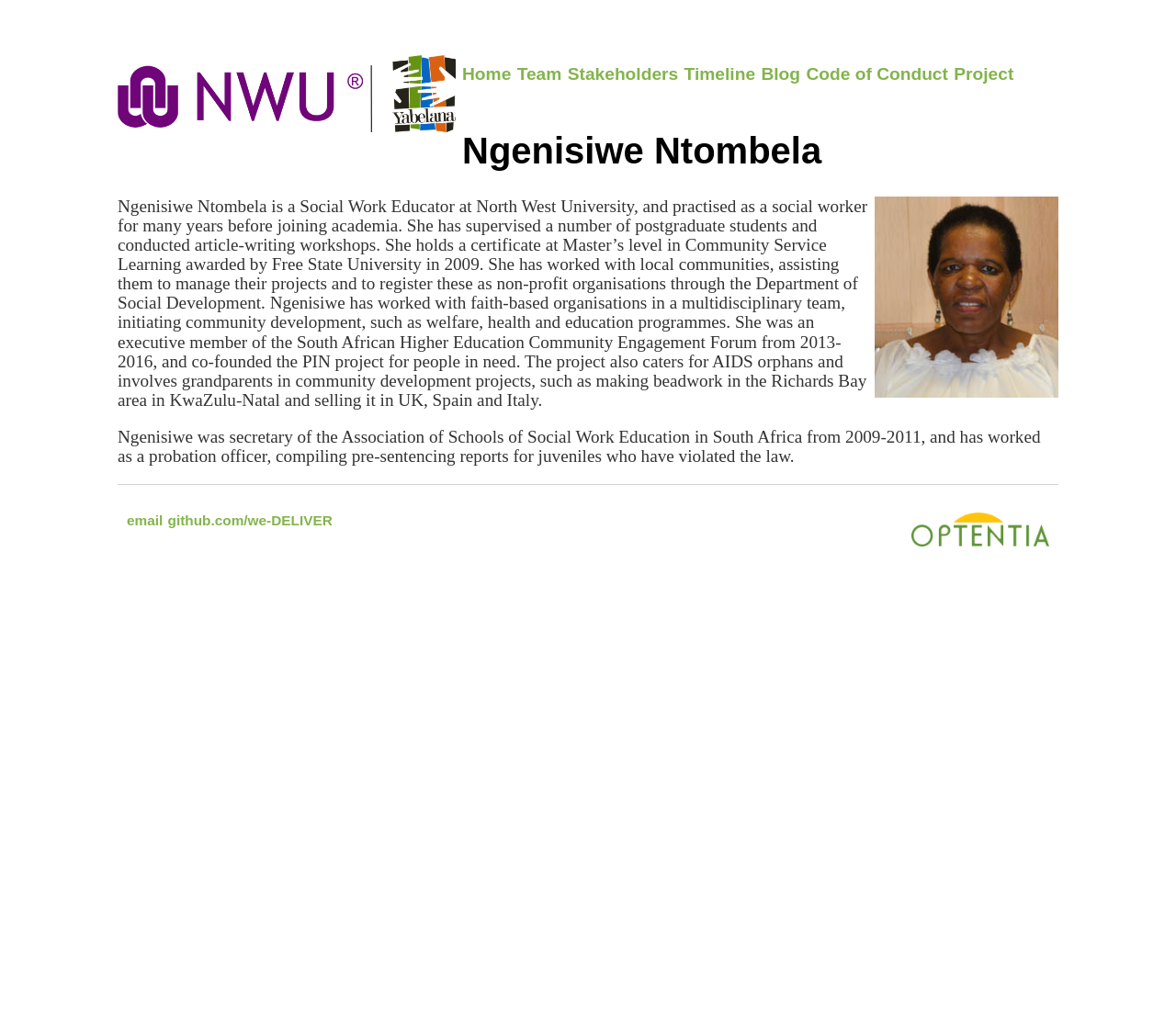Please find and report the bounding box coordinates of the element to click in order to perform the following action: "go to Team page". The coordinates should be expressed as four float numbers between 0 and 1, in the format [left, top, right, bottom].

[0.44, 0.062, 0.478, 0.081]